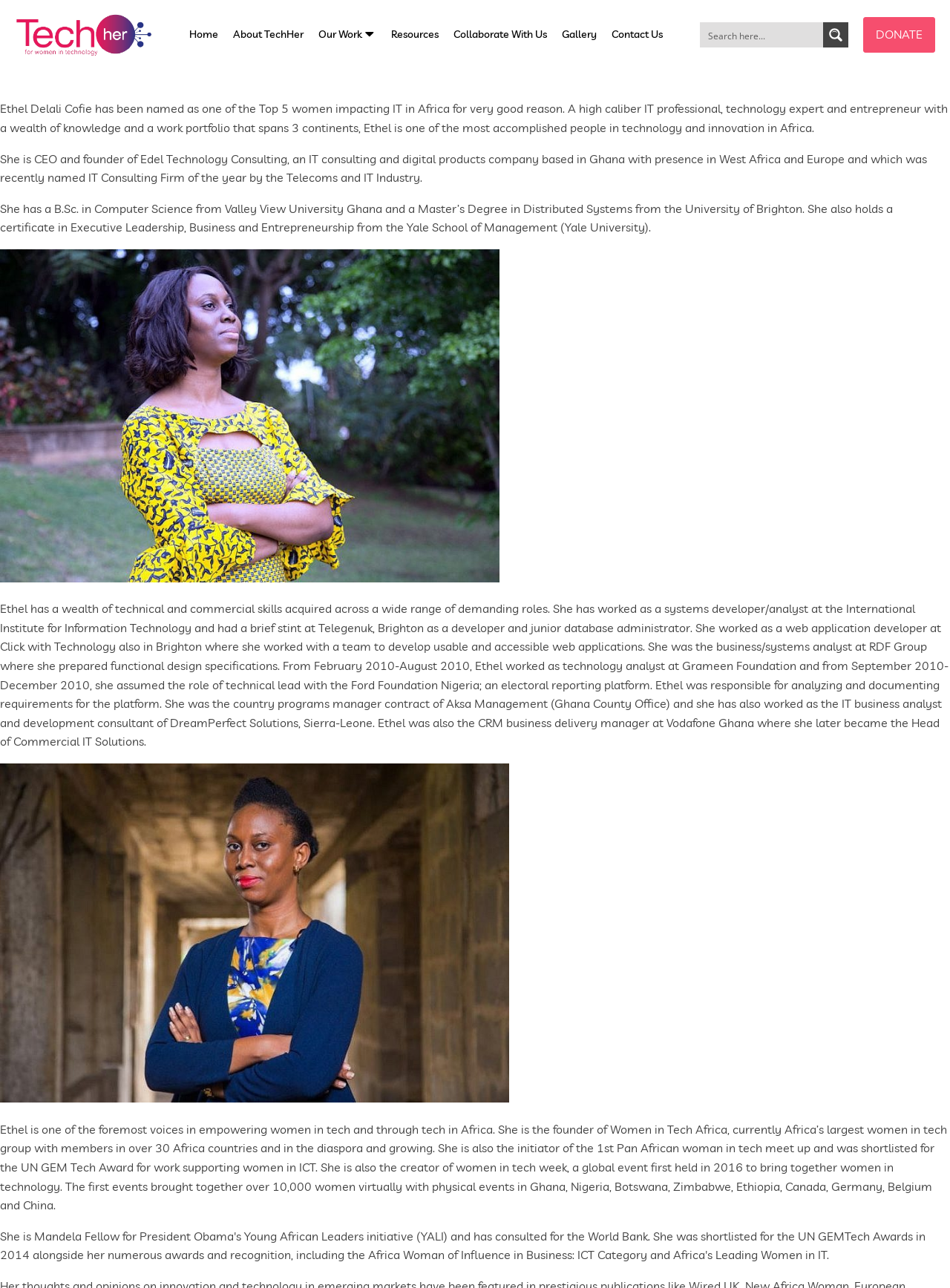Provide the bounding box coordinates of the HTML element this sentence describes: "Our Work". The bounding box coordinates consist of four float numbers between 0 and 1, i.e., [left, top, right, bottom].

[0.327, 0.006, 0.404, 0.049]